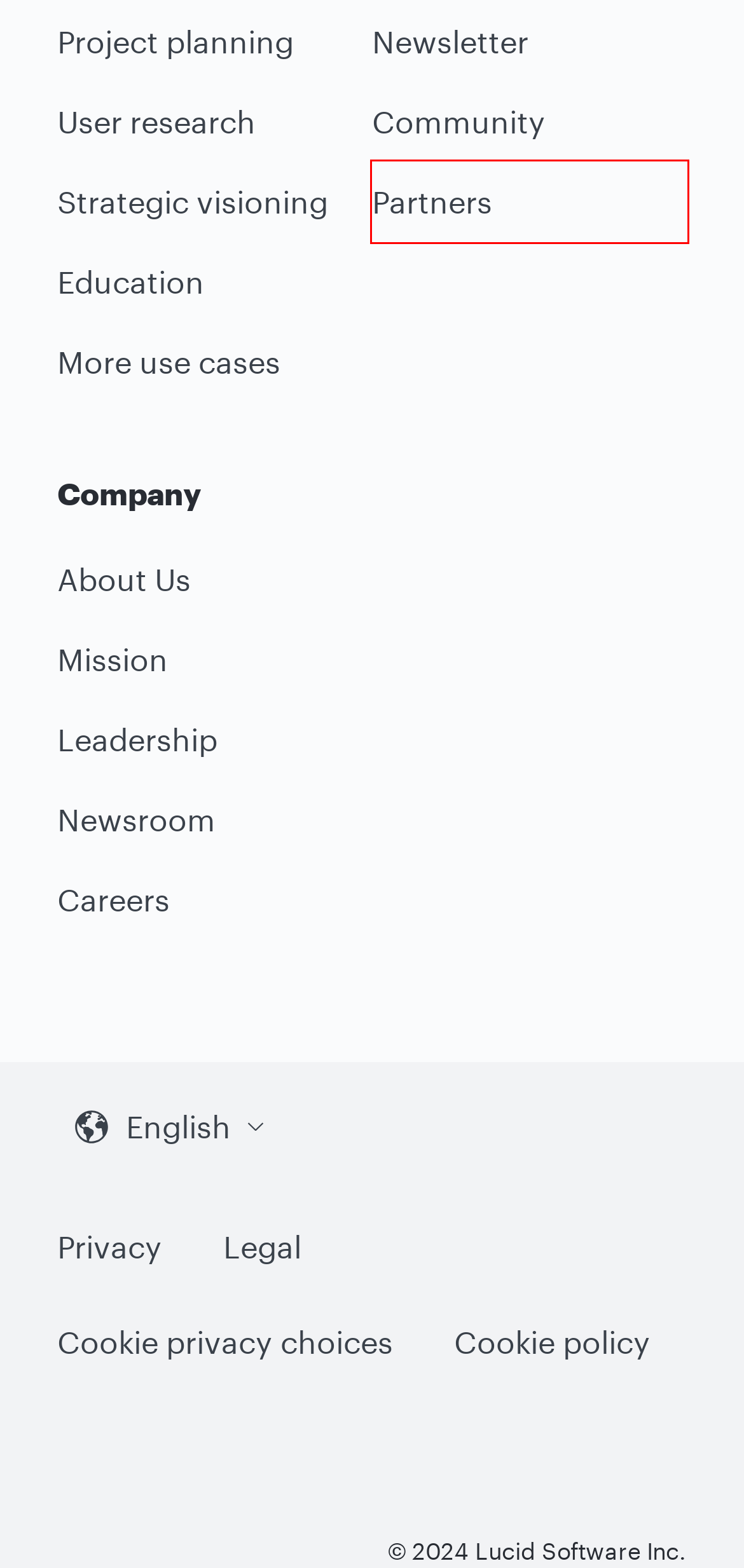Given a screenshot of a webpage with a red rectangle bounding box around a UI element, select the best matching webpage description for the new webpage that appears after clicking the highlighted element. The candidate descriptions are:
A. Intelligent Diagramming | Lucidchart
B. Legal Policies | Lucid Software
C. Careers | Lucid Software
D. Integration Marketplace | Lucid
E. Lucid Software Inc. Terms of Service | Lucid
F. Latest News | Lucid Software
G. About Us | Lucid
H. Partners | Lucid

H